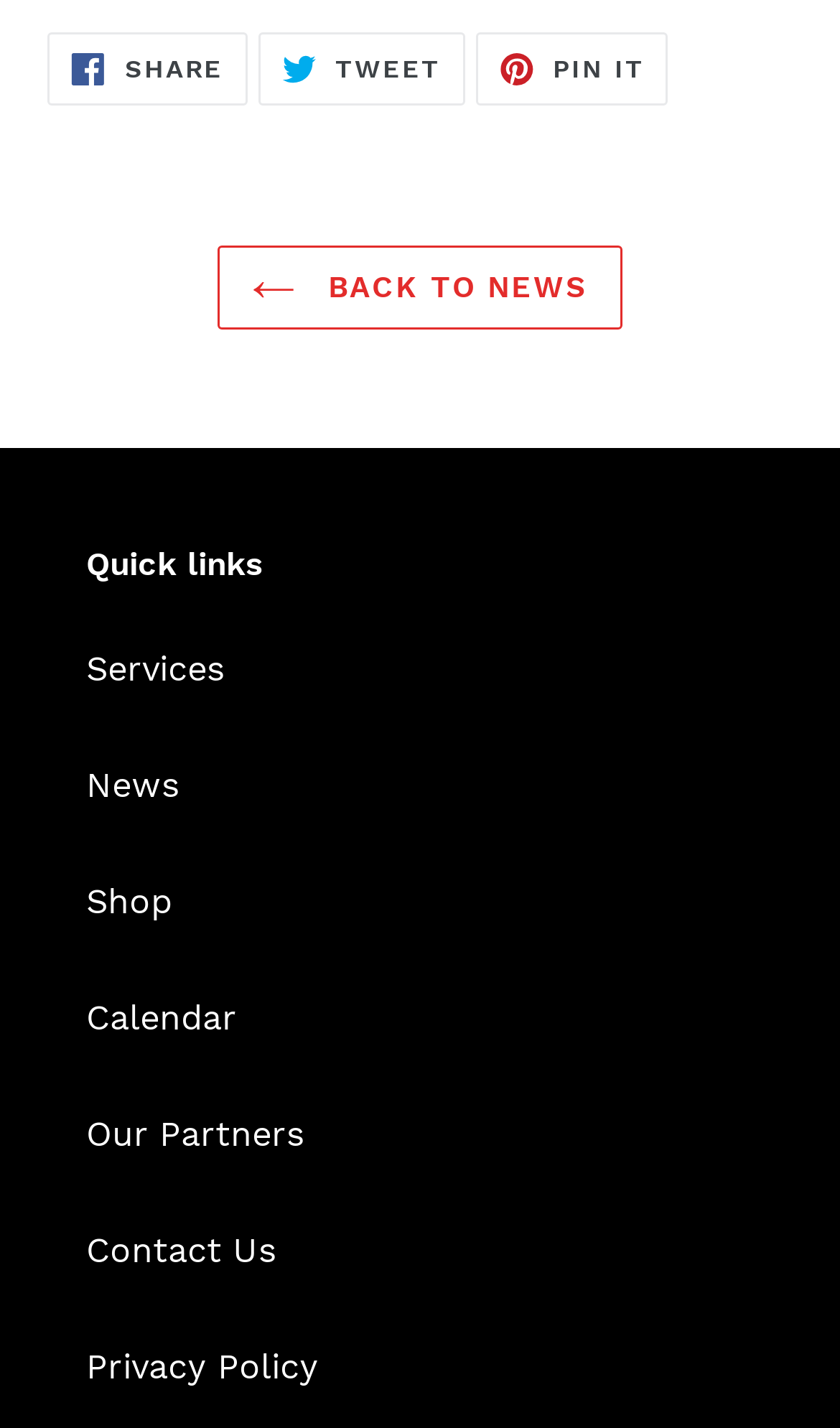Find the bounding box coordinates of the clickable area required to complete the following action: "Read privacy policy".

[0.103, 0.942, 0.379, 0.971]